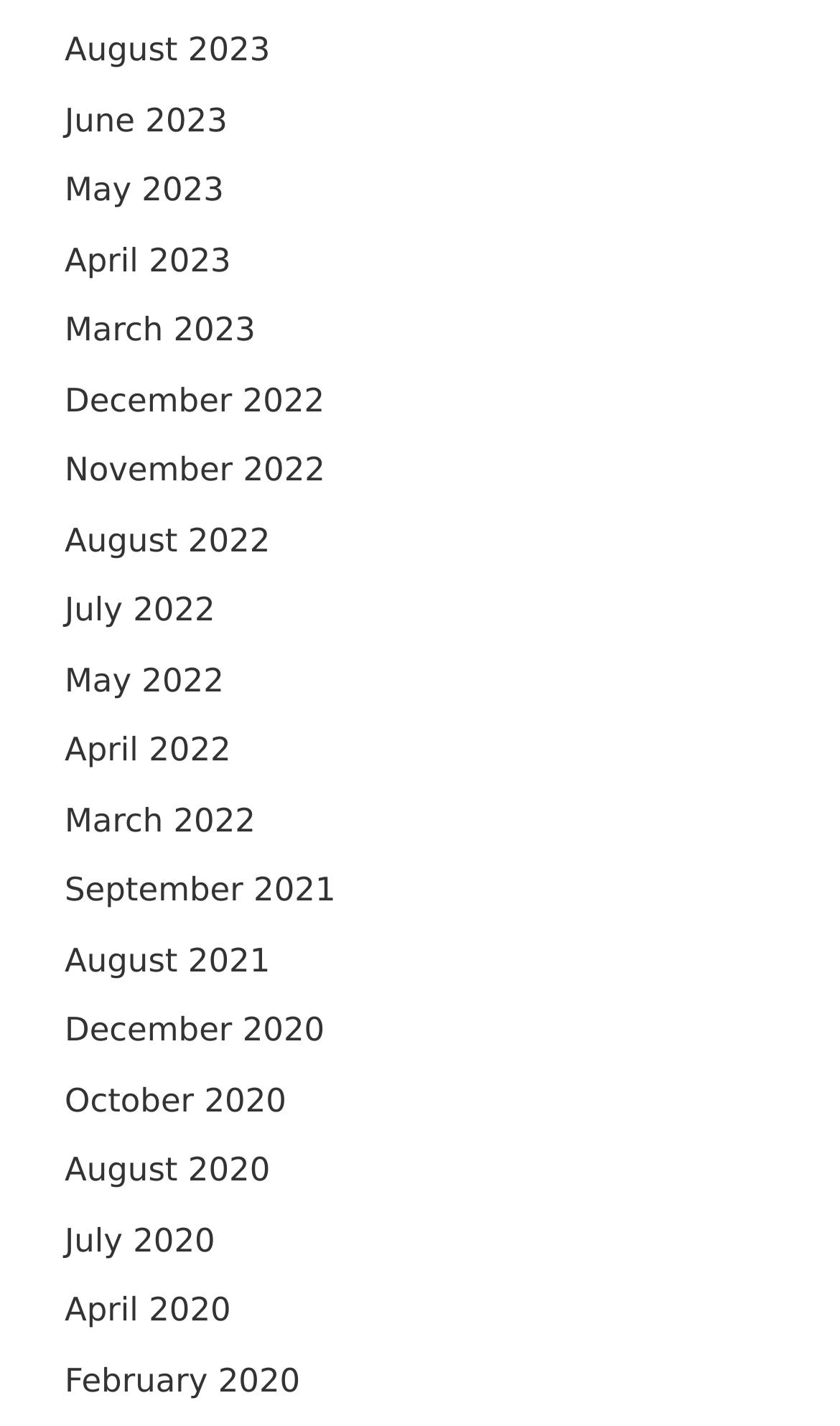Specify the bounding box coordinates of the area that needs to be clicked to achieve the following instruction: "view August 2023".

[0.077, 0.021, 0.322, 0.048]